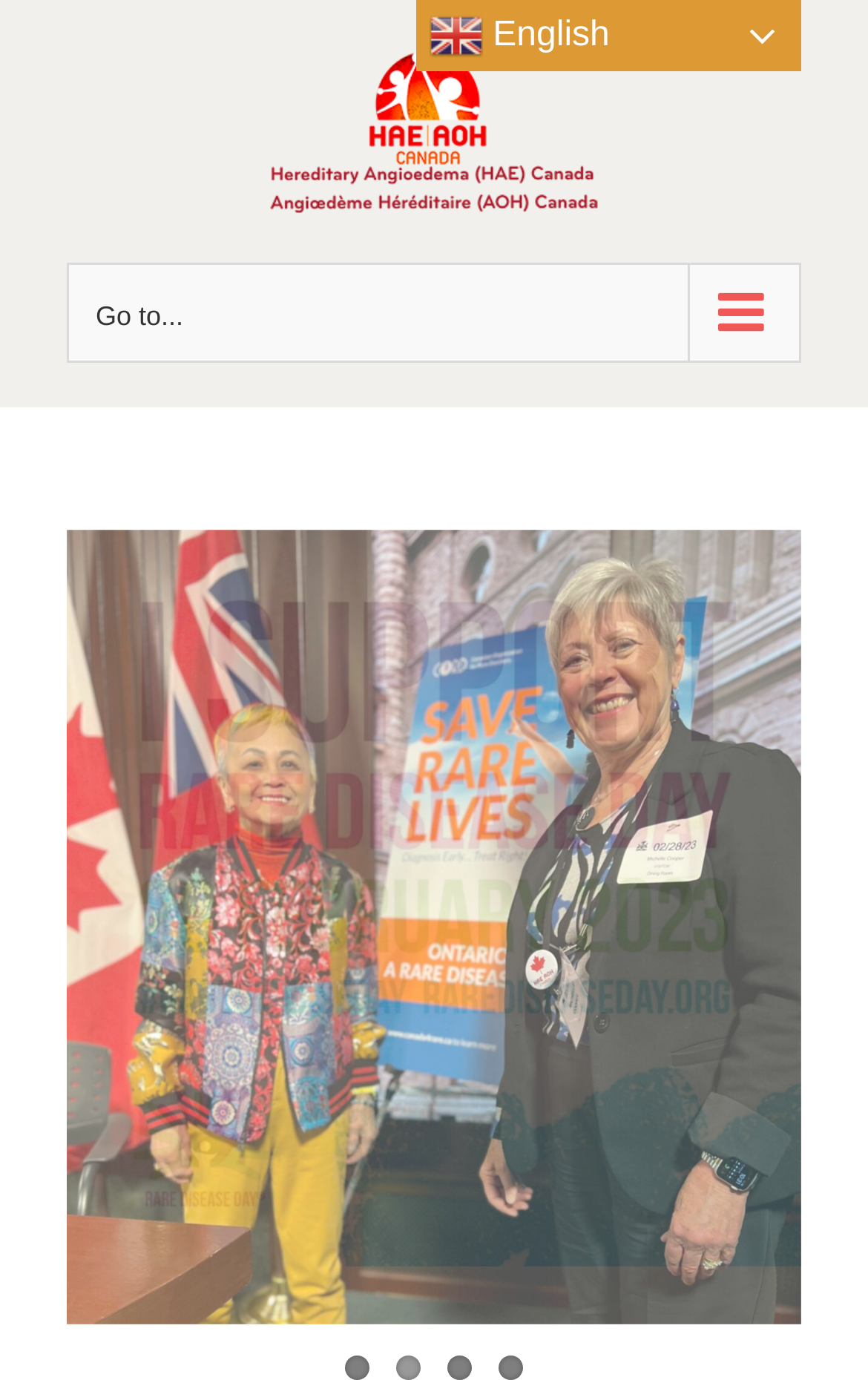How many links are in the main menu?
Answer the question in a detailed and comprehensive manner.

The main menu is located at the top right corner of the webpage, and it has a button 'Go to...' that expands to show three links: 'Screen Shot 2023-03-06 at 9.15.43 AM', '2023 OORD breakfast1', and '2023 CORD breakfast10'.